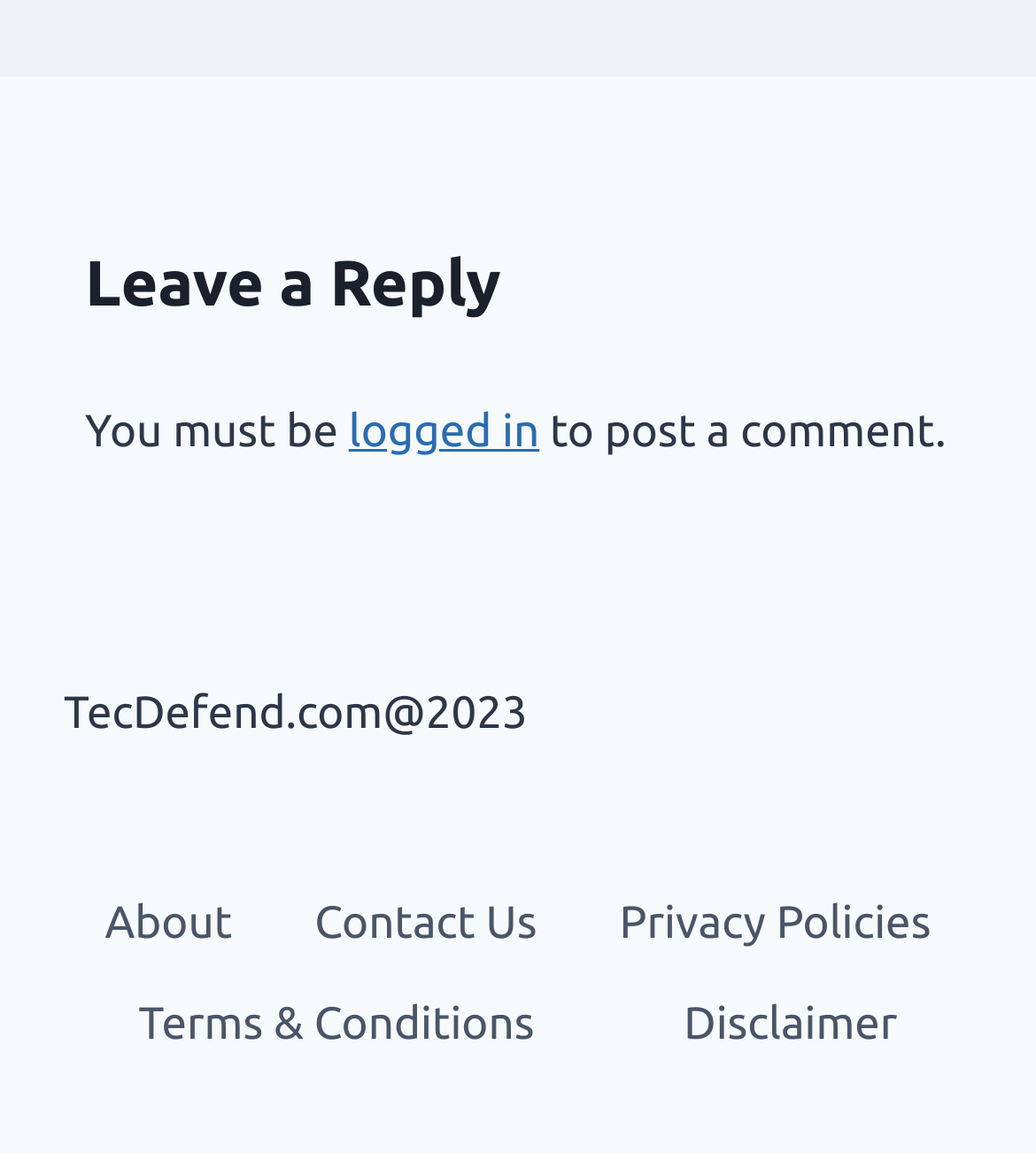What is the copyright year of TecDefend.com?
Kindly offer a detailed explanation using the data available in the image.

The copyright year of TecDefend.com is mentioned at the bottom of the webpage as 'TecDefend.com@2023', which indicates that the website's content is copyrighted until 2023.